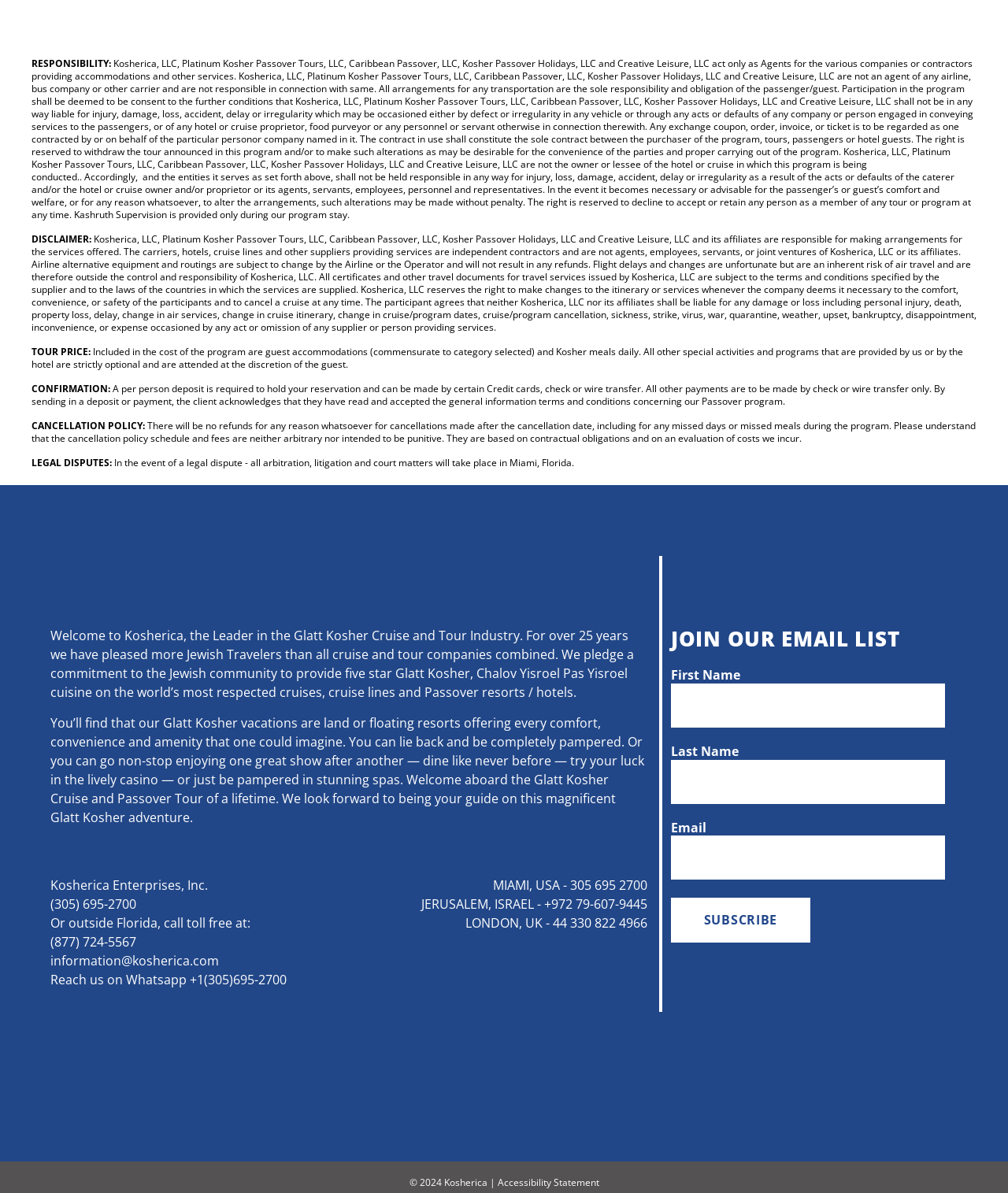Based on the element description 44 330 822 4966, identify the bounding box coordinates for the UI element. The coordinates should be in the format (top-left x, top-left y, bottom-right x, bottom-right y) and within the 0 to 1 range.

[0.548, 0.766, 0.642, 0.781]